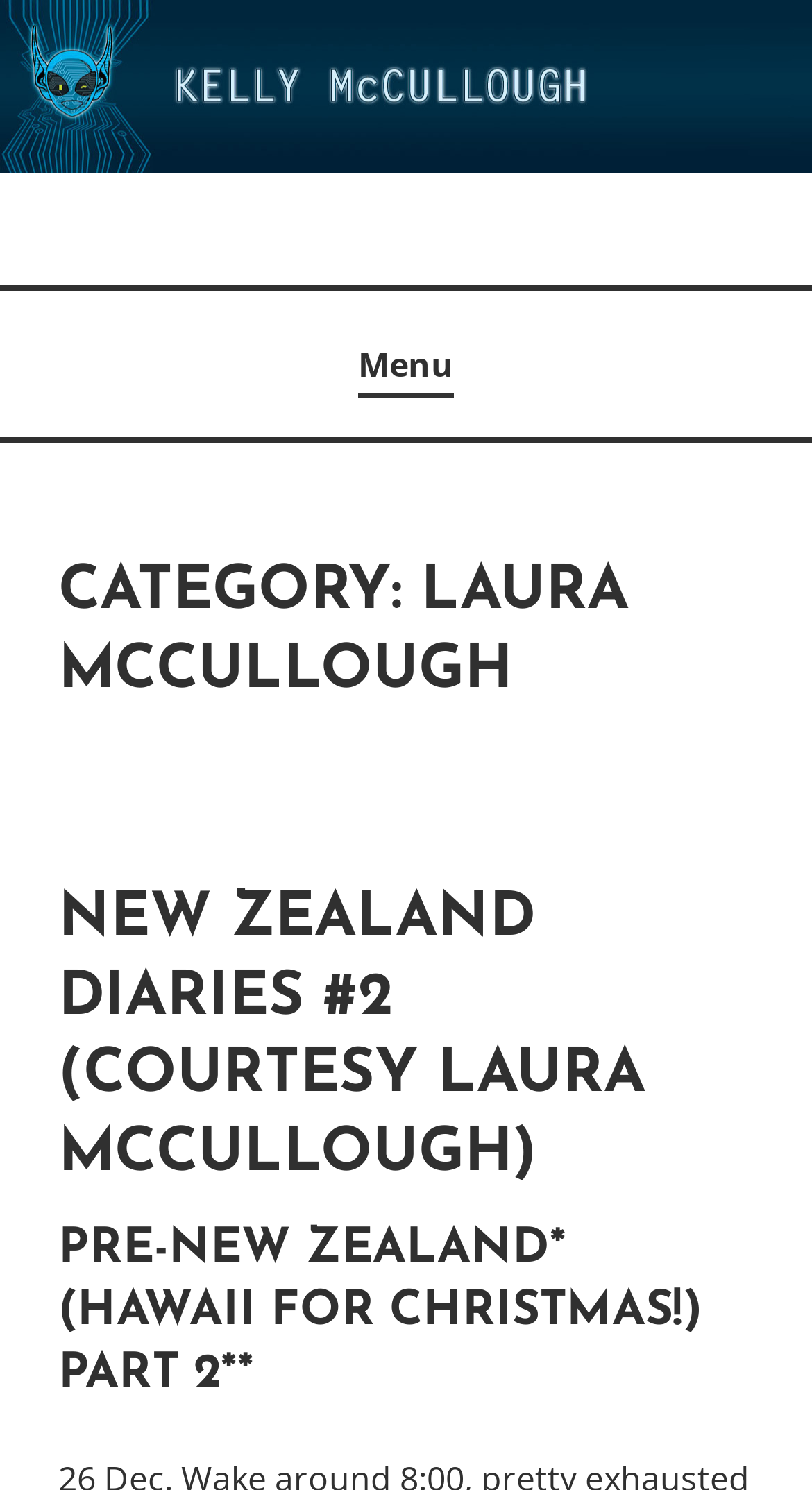What is the title of the second post?
From the screenshot, provide a brief answer in one word or phrase.

NEW ZEALAND DIARIES #2